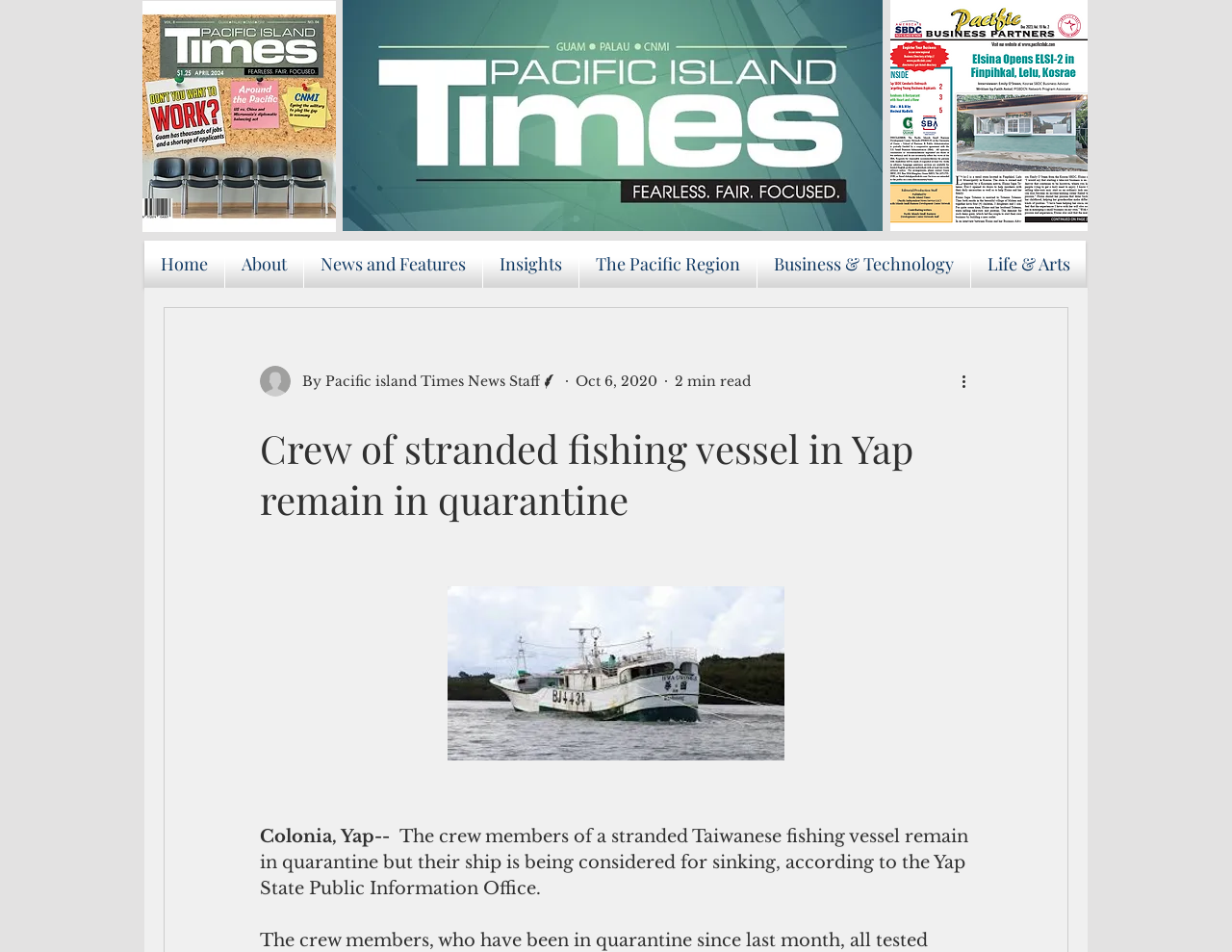Determine the bounding box coordinates for the UI element described. Format the coordinates as (top-left x, top-left y, bottom-right x, bottom-right y) and ensure all values are between 0 and 1. Element description: aria-label="More actions"

[0.778, 0.388, 0.797, 0.413]